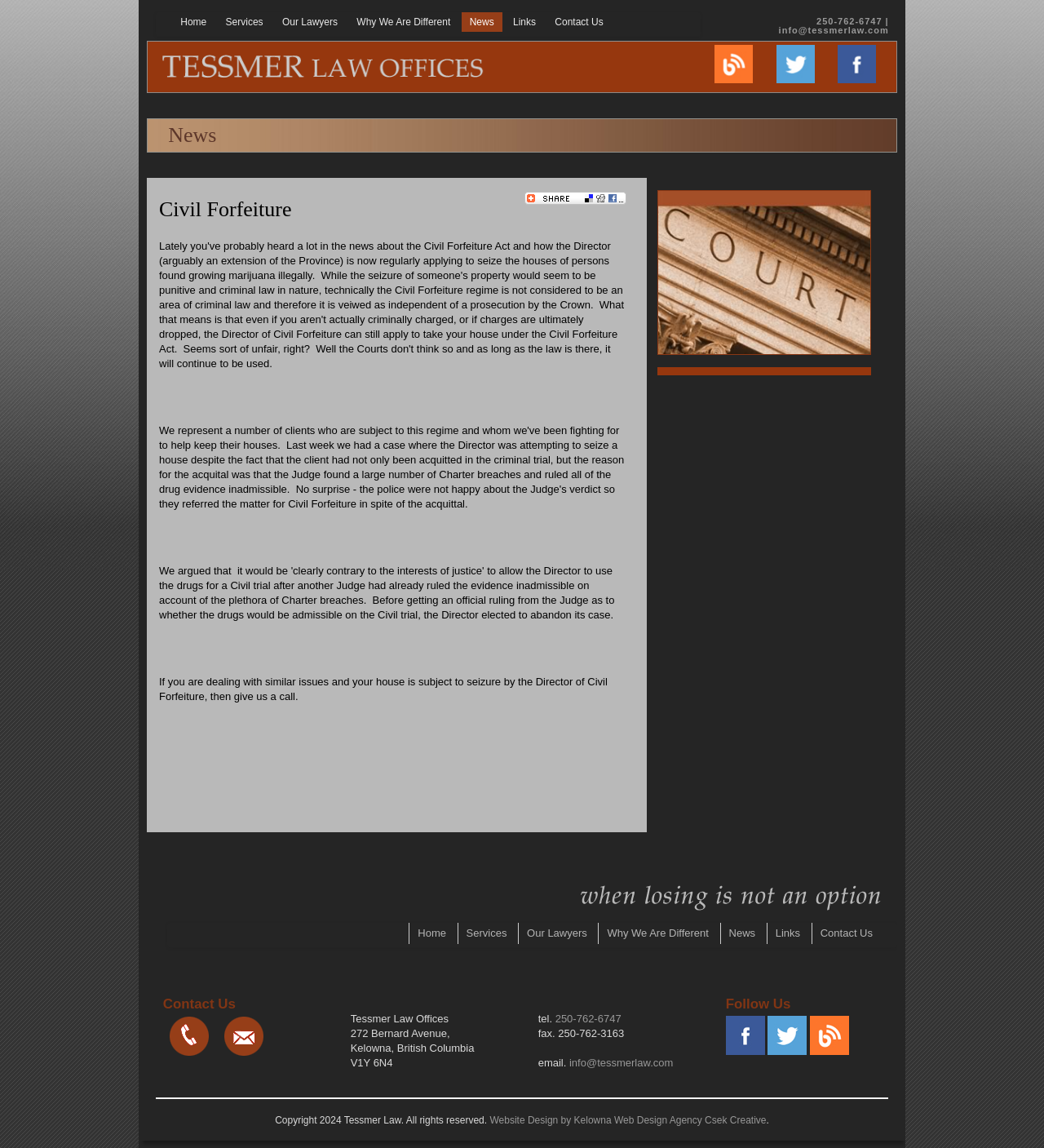Locate the bounding box coordinates for the element described below: "Contact Us". The coordinates must be four float values between 0 and 1, formatted as [left, top, right, bottom].

[0.777, 0.804, 0.844, 0.822]